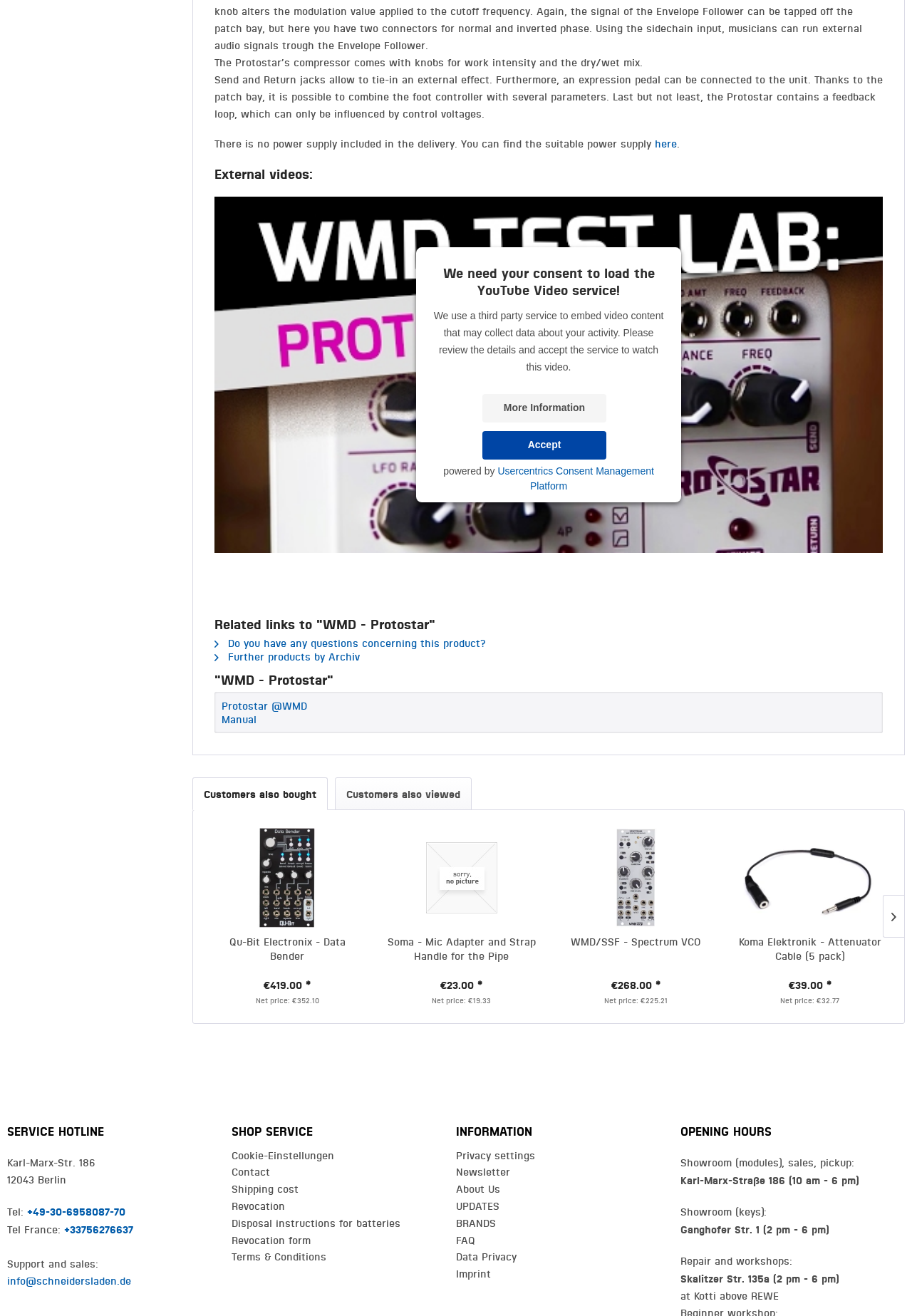What is the purpose of the feedback loop?
Using the image as a reference, give an elaborate response to the question.

The purpose of the feedback loop is mentioned in the text description, which states 'Last but not least, the Protostar contains a feedback loop, which can only be influenced by control voltages.'